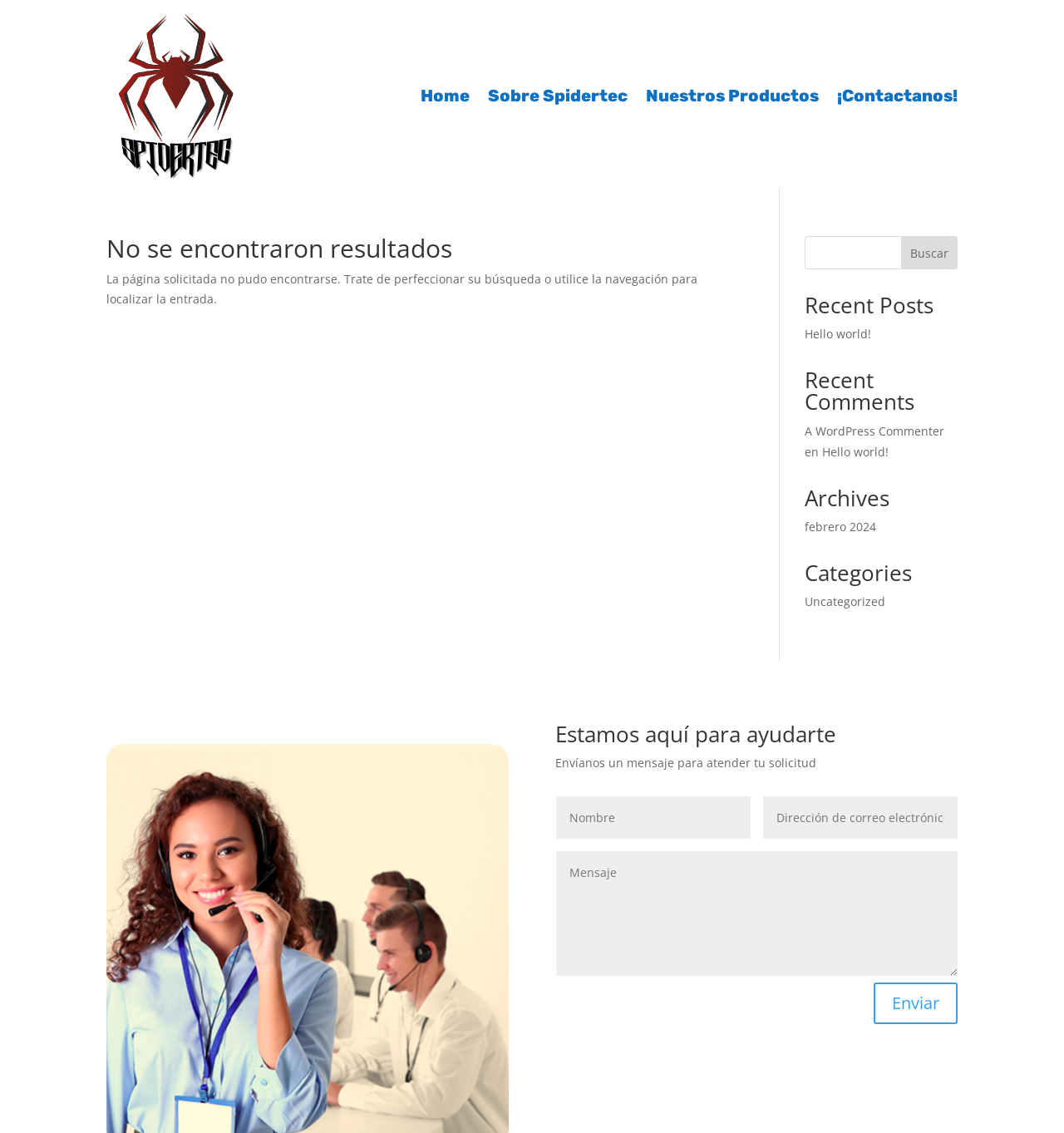Find the bounding box coordinates of the area that needs to be clicked in order to achieve the following instruction: "Search for something". The coordinates should be specified as four float numbers between 0 and 1, i.e., [left, top, right, bottom].

[0.756, 0.208, 0.9, 0.238]